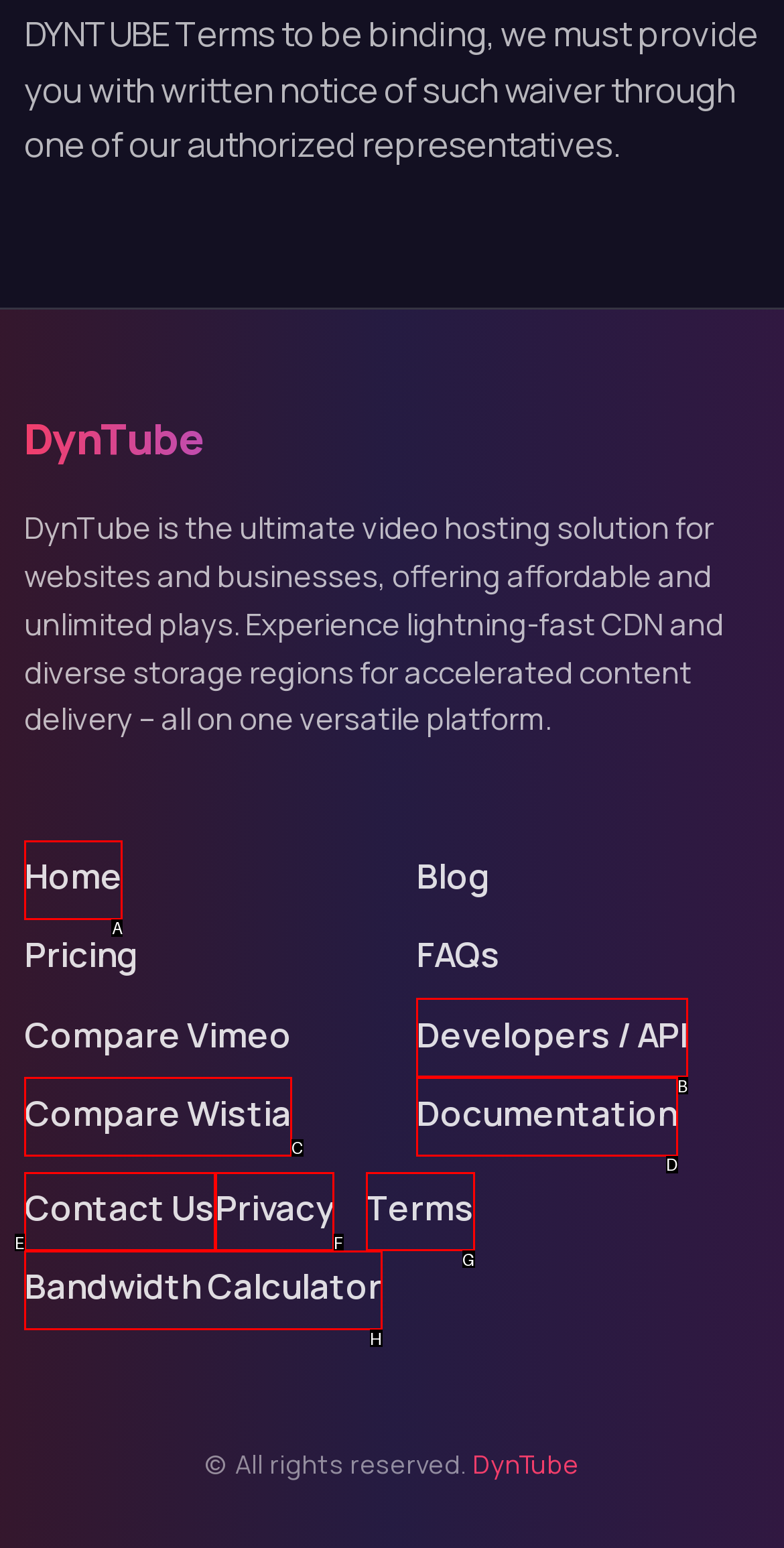Point out the UI element to be clicked for this instruction: go to home page. Provide the answer as the letter of the chosen element.

A